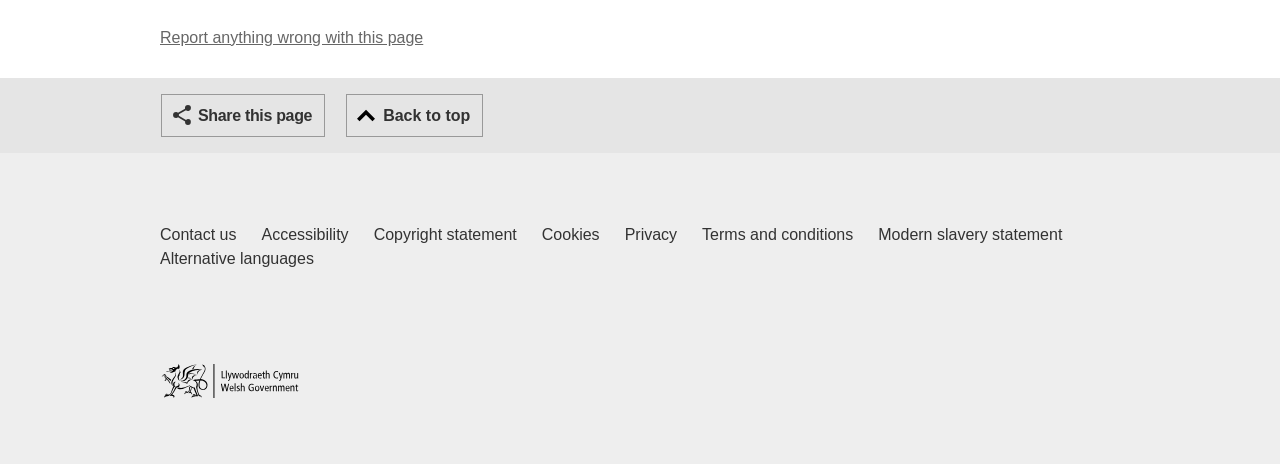What is the purpose of the 'Report anything wrong with this page' link?
Look at the image and respond with a one-word or short phrase answer.

To report issues